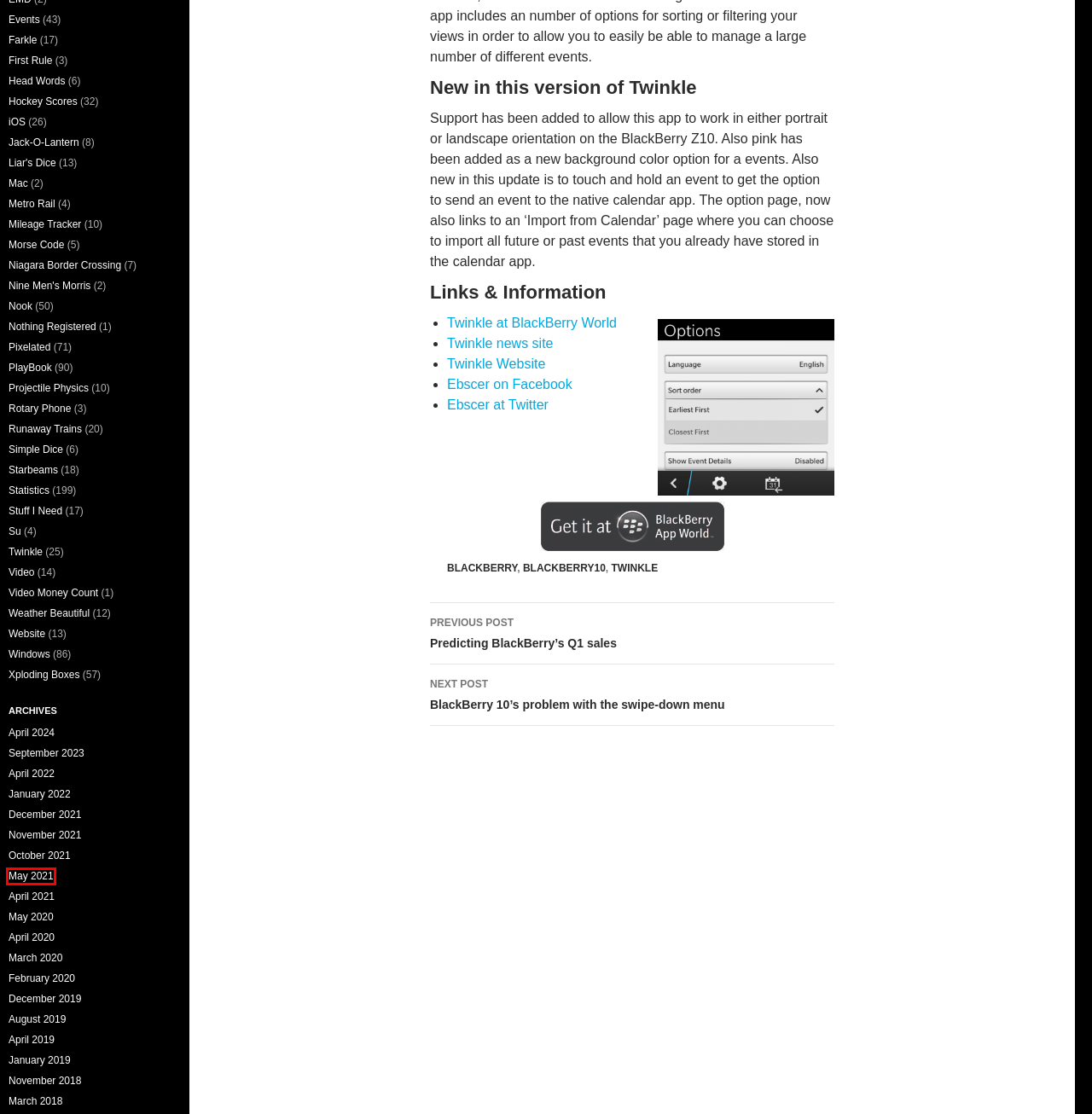You are presented with a screenshot of a webpage that includes a red bounding box around an element. Determine which webpage description best matches the page that results from clicking the element within the red bounding box. Here are the candidates:
A. Stuff I Need | Ebscer News
B. Niagara Border Crossing | Ebscer News
C. Statistics | Ebscer News
D. Video | Ebscer News
E. April | 2024 | Ebscer News
F. Starbeams | Ebscer News
G. May | 2021 | Ebscer News
H. Morse Code | Ebscer News

G